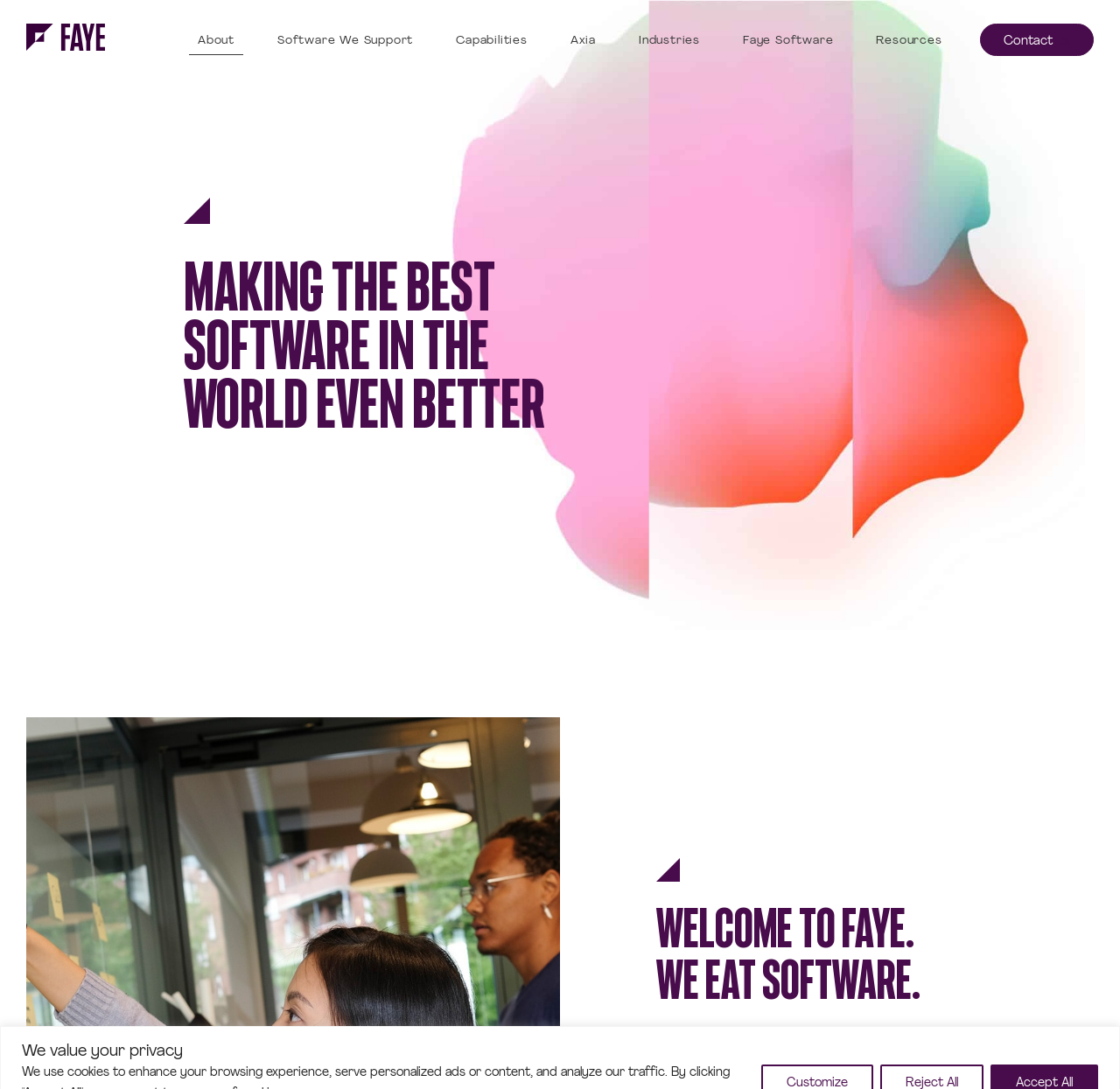Describe all visible elements and their arrangement on the webpage.

The webpage is about Faye, a company that specializes in software customization, optimization, support, and management. At the top left corner, there is a Faye logo, which is also a link. Below the logo, there are several links to different sections of the website, including "About", "Axia", "Faye Software", "Resources", and "Contact". These links are aligned horizontally and take up the top portion of the page.

To the right of the links, there are three headings: "Software We Support", "Capabilities", and "Industries". These headings are stacked vertically and are positioned near the top of the page.

Further down the page, there is a prominent heading that reads "MAKING THE BEST SOFTWARE IN THE WORLD EVEN BETTER". Below this heading, there is a brief introduction to Faye, which explains that the company loves software and makes it better through customization, optimization, support, and management.

At the very bottom of the page, there is another heading that reads "Welcome to Faye. We Eat Software." This heading is followed by a brief paragraph that summarizes the company's mission and values.

Overall, the webpage has a clean and organized layout, with clear headings and concise text that effectively communicates Faye's mission and services.